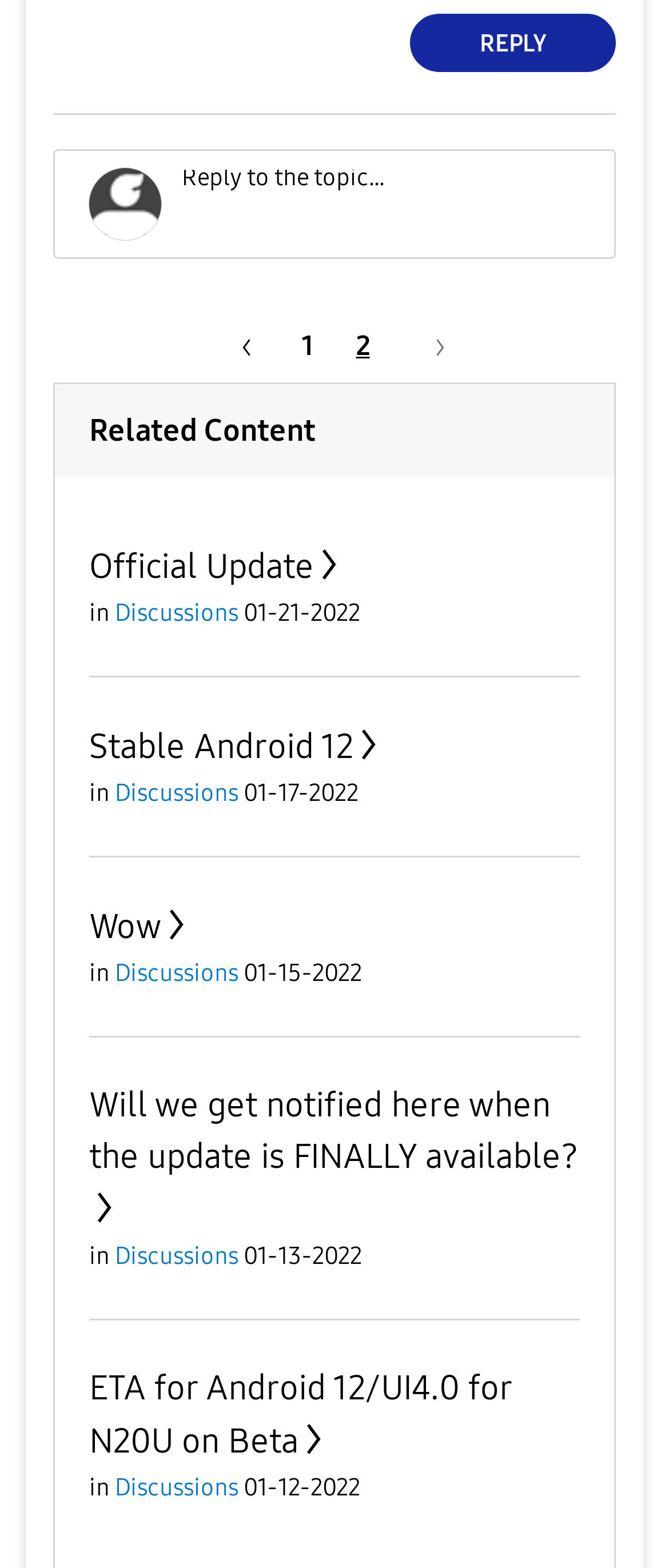Locate the bounding box coordinates of the area where you should click to accomplish the instruction: "Reply to the topic".

[0.272, 0.109, 0.867, 0.152]